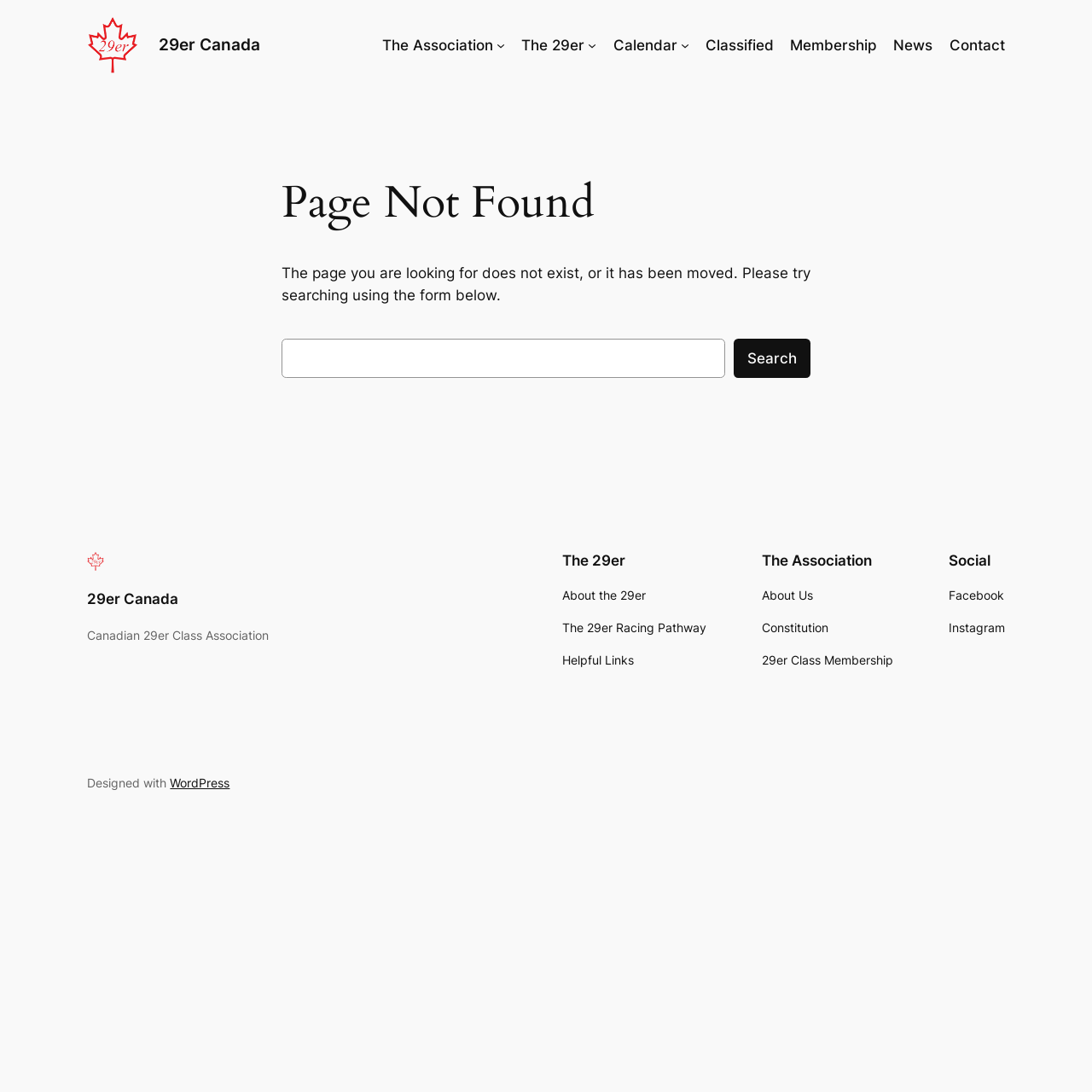Consider the image and give a detailed and elaborate answer to the question: 
How many main navigation menus are there?

There are two main navigation menus on the webpage. The first one is located at the top of the webpage and has links to 'The Association', 'The 29er', 'Calendar', 'Classified', 'Membership', 'News', and 'Contact'. The second one is located at the bottom of the webpage and has links to 'About the 29er', 'The 29er Racing Pathway', 'Helpful Links', 'About Us', 'Constitution', '29er Class Membership', 'Facebook', and 'Instagram'.